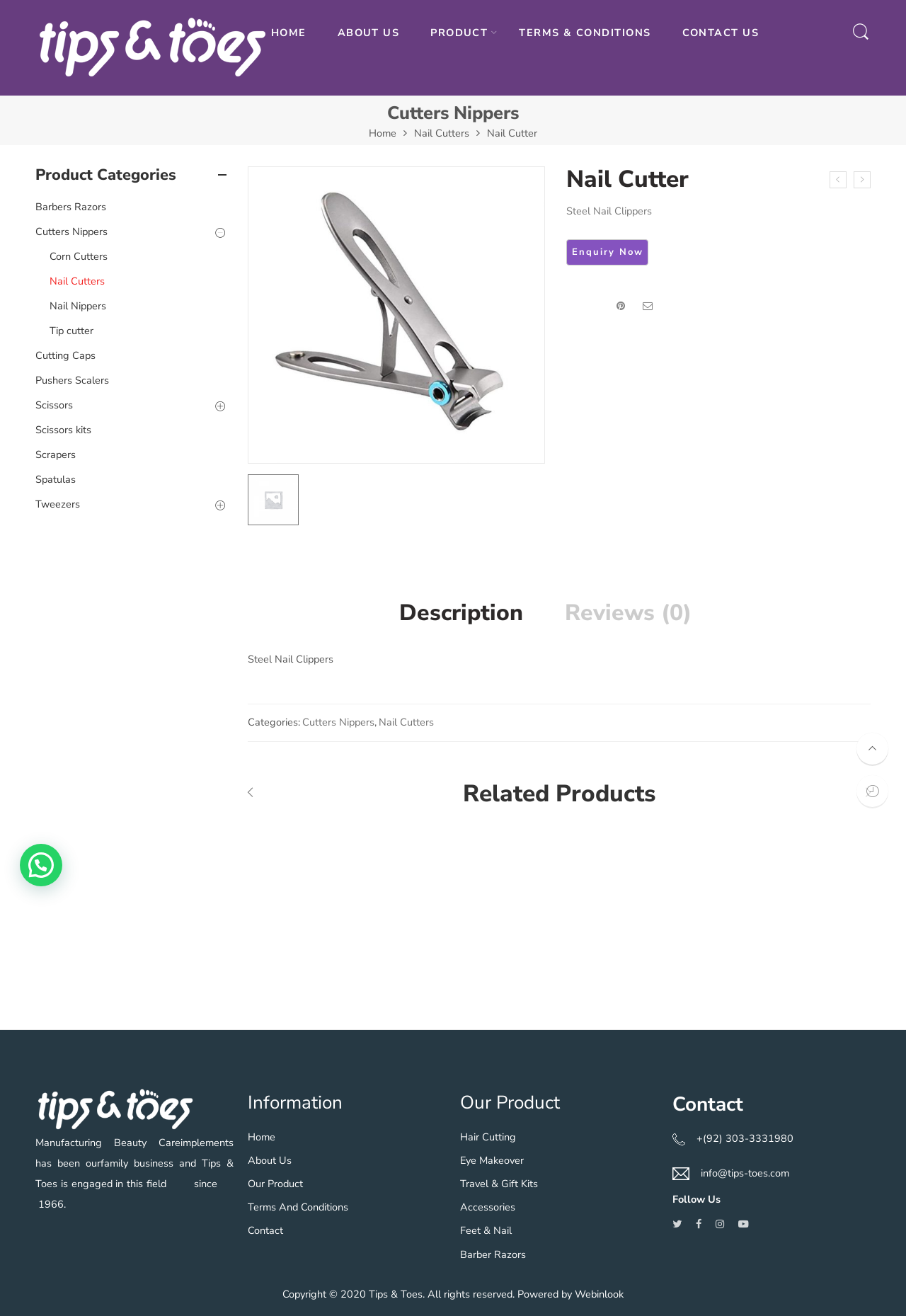Respond to the following question using a concise word or phrase: 
How many related products are listed?

8